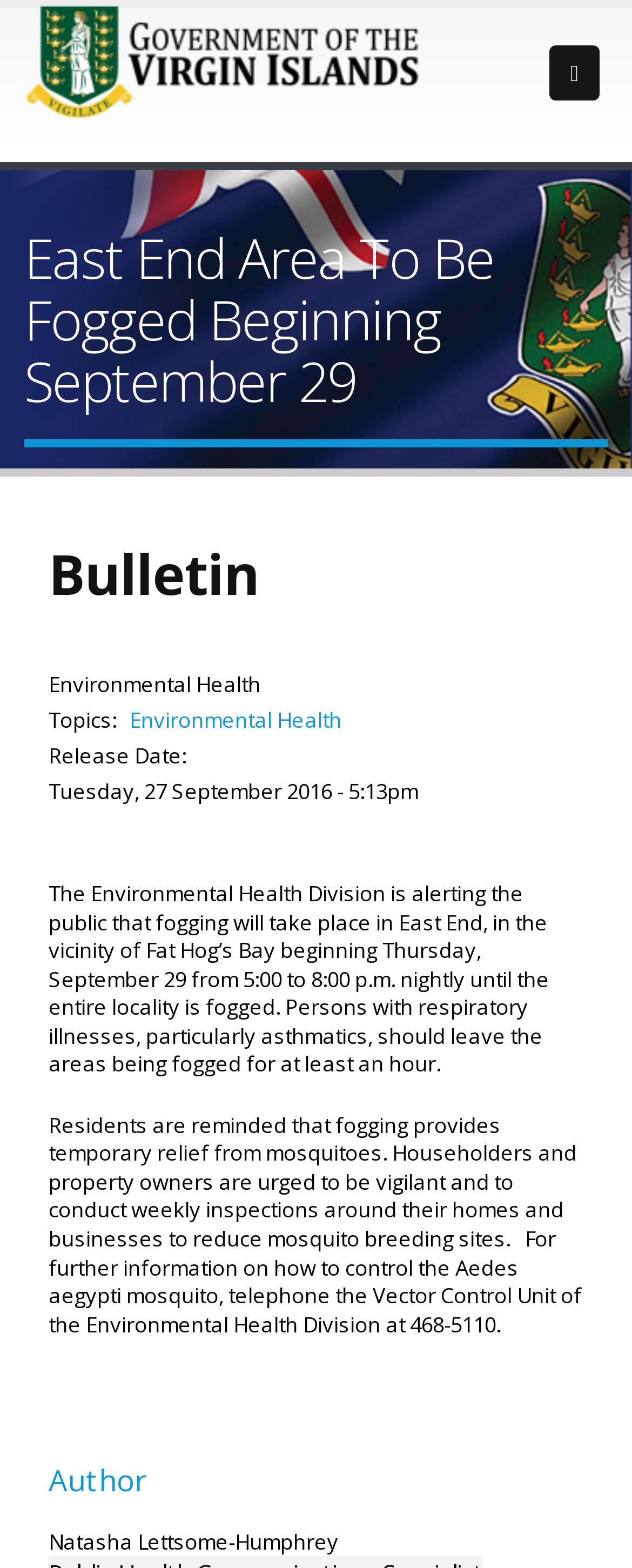What is the purpose of fogging?
Look at the image and respond with a one-word or short phrase answer.

Temporary relief from mosquitoes